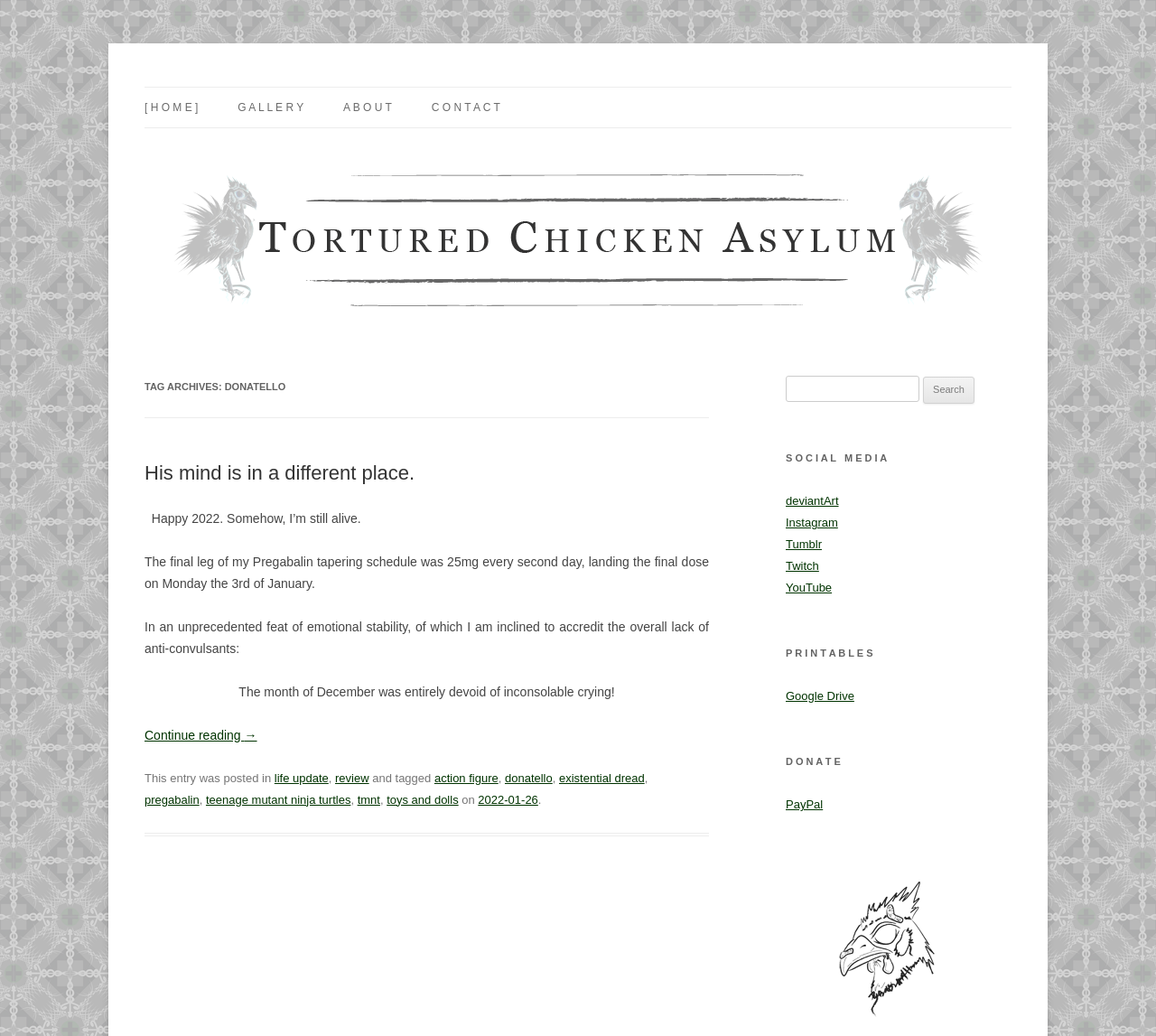Give a detailed overview of the webpage's appearance and contents.

This webpage is about Donatello, a character from the Teenage Mutant Ninja Turtles franchise, with a focus on the theme "Tortured Chicken." The page has a heading "Tortured Chicken" at the top, followed by a link to the same title. Below this, there are several navigation links, including "Skip to content," "HOME," "GALLERY," "ABOUT," and "CONTACT."

The main content of the page is divided into two sections. On the left side, there is a large image of Donatello, accompanied by a link to the same title. Below this, there is a main article section with a heading "TAG ARCHIVES: DONATELLO." The article discusses the author's personal life, including their experience with Pregabalin tapering and their emotional stability.

The article is divided into several paragraphs, with links to related topics such as "life update," "review," "action figure," "donatello," "existential dread," and "teenage mutant ninja turtles." There is also a "Continue reading" link at the bottom of the article.

On the right side of the page, there are several sections, including a search bar, social media links, and links to printable content and donation options. The social media links include deviantArt, Instagram, Tumblr, Twitch, and YouTube. The printable content link is to Google Drive, and the donation option is through PayPal.

At the bottom of the page, there is a footer section with links to related tags and categories, including "life update," "review," "action figure," "donatello," "existential dread," and "teenage mutant ninja turtles."